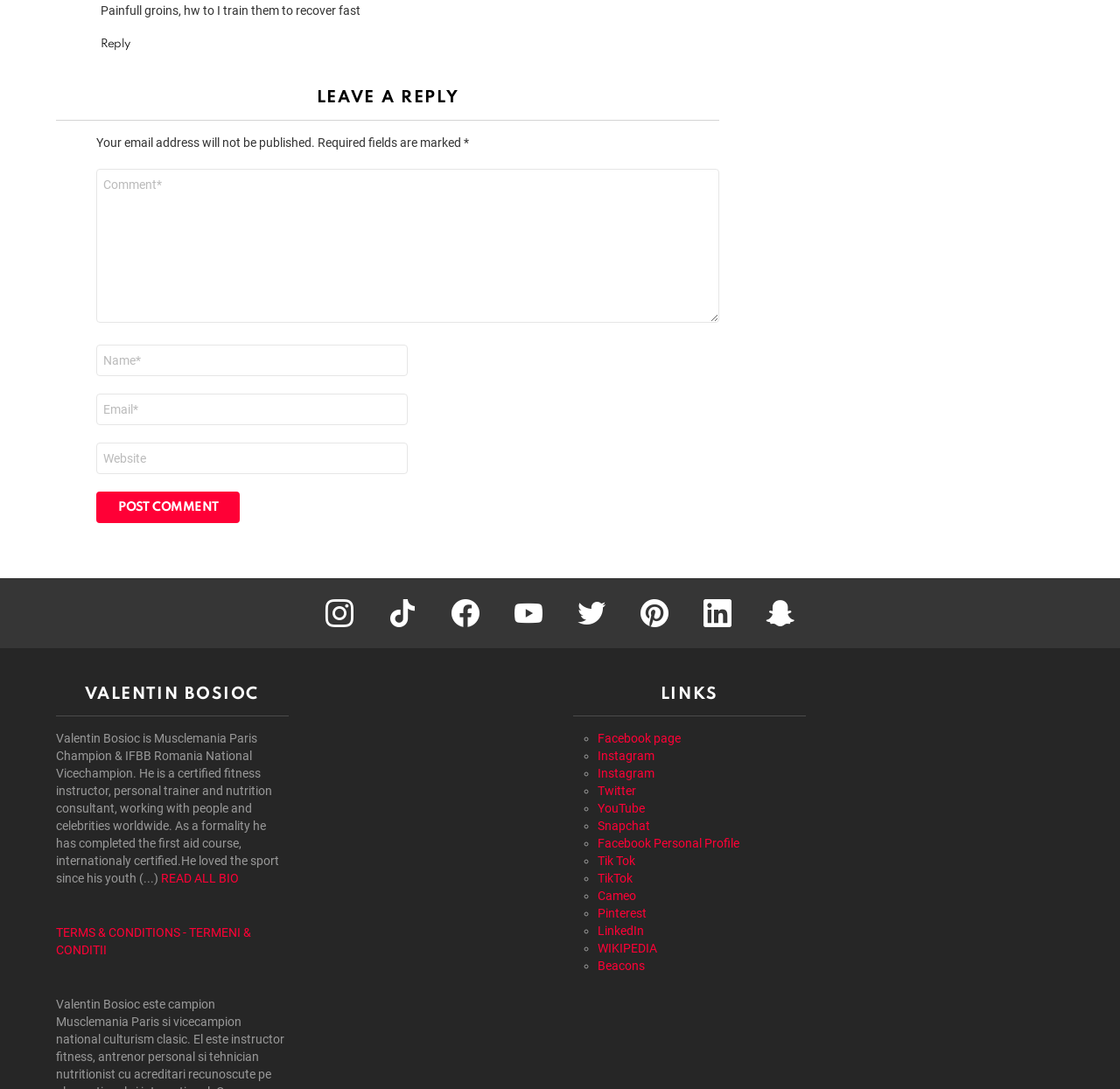Use the information in the screenshot to answer the question comprehensively: What is the certification mentioned in the bio?

I found this by reading the bio text, which mentions that Valentin Bosioc has completed a first aid course, internationally certified.